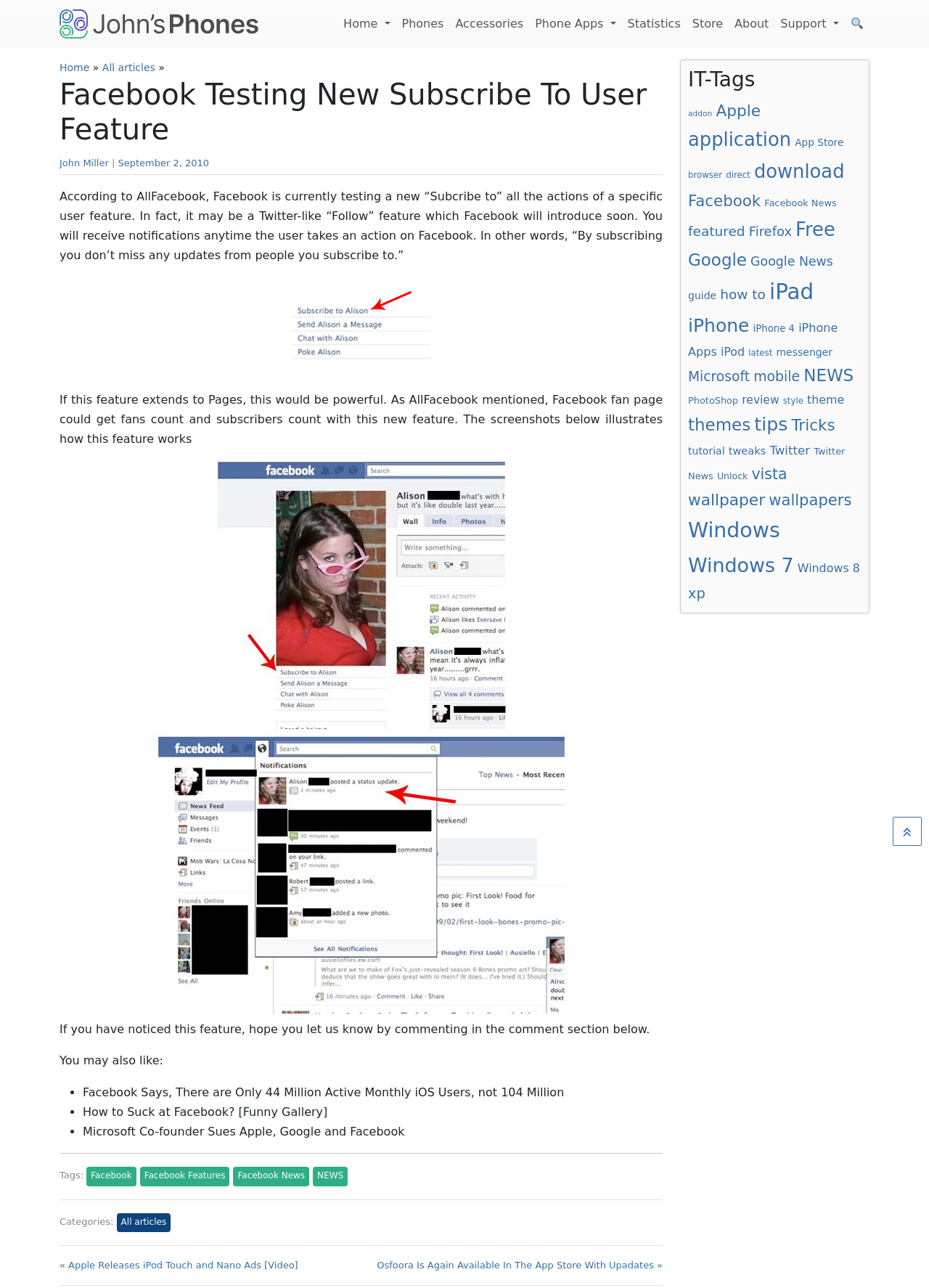What is the feature being tested by Facebook?
Use the screenshot to answer the question with a single word or phrase.

Subscribe to user feature